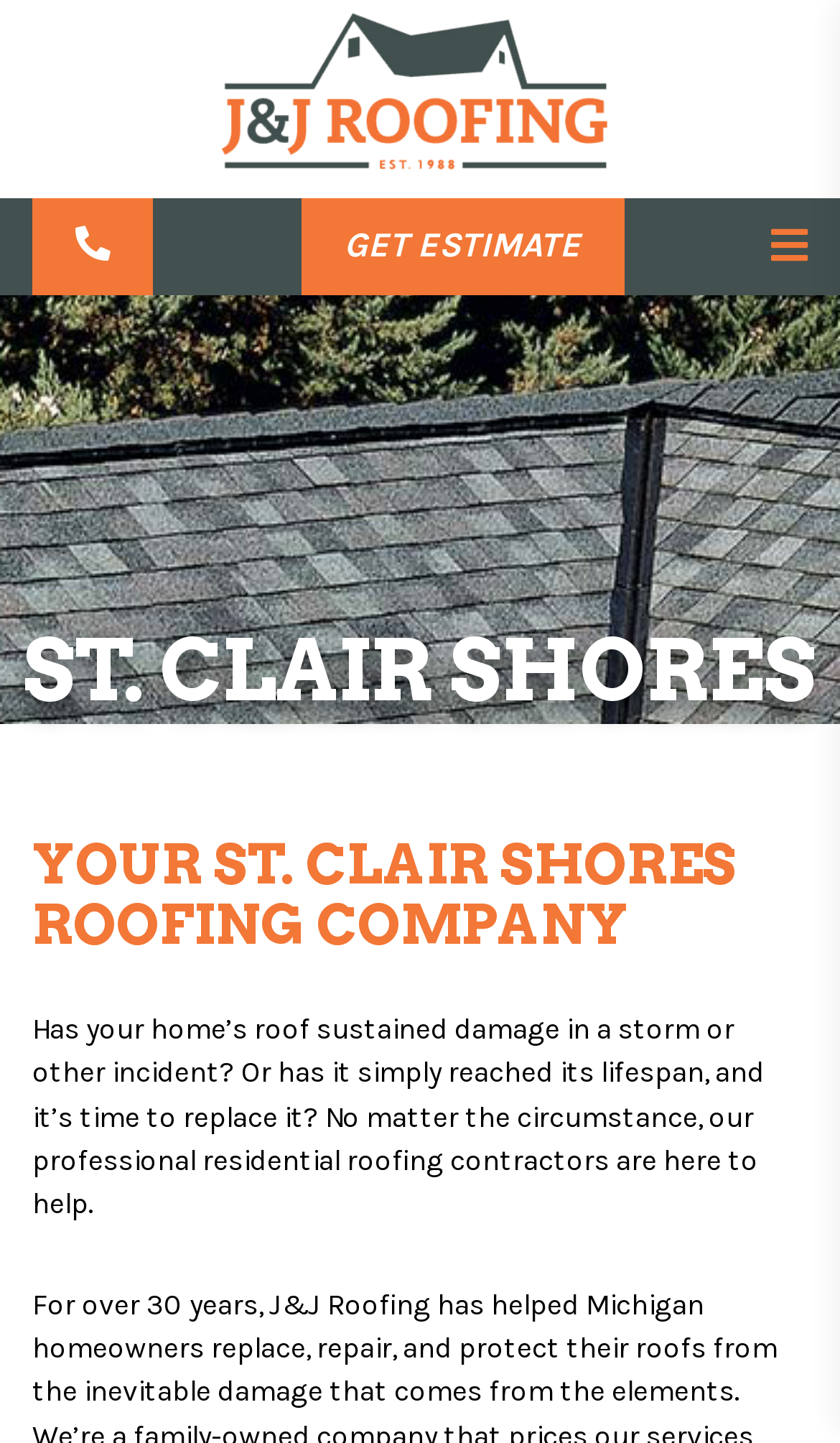What is the location served by the roofing company?
Based on the image, answer the question with as much detail as possible.

I found the answer by looking at the static text element 'ST. CLAIR SHORES' which is located at the top of the page, and it is also mentioned in the header of the page.